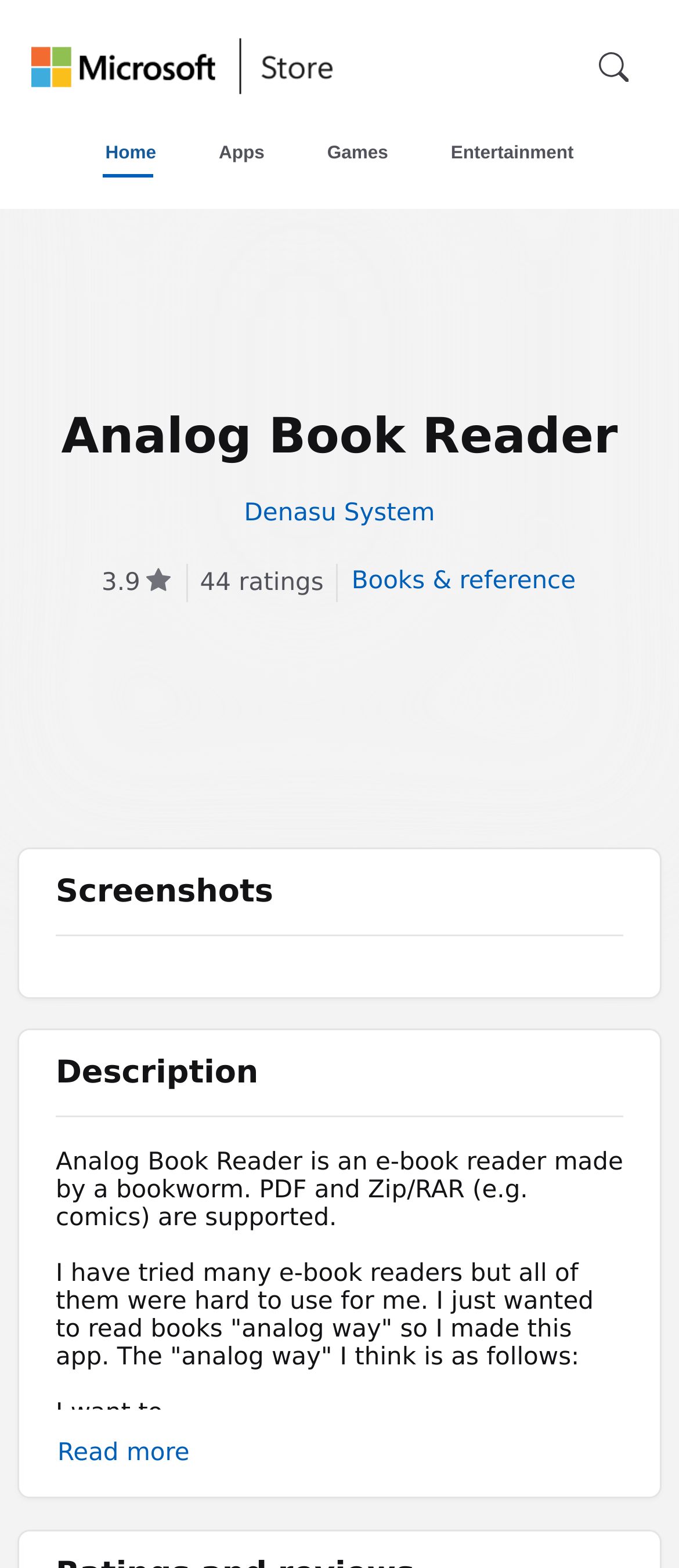Please pinpoint the bounding box coordinates for the region I should click to adhere to this instruction: "browse Marketplace For Housing category".

None